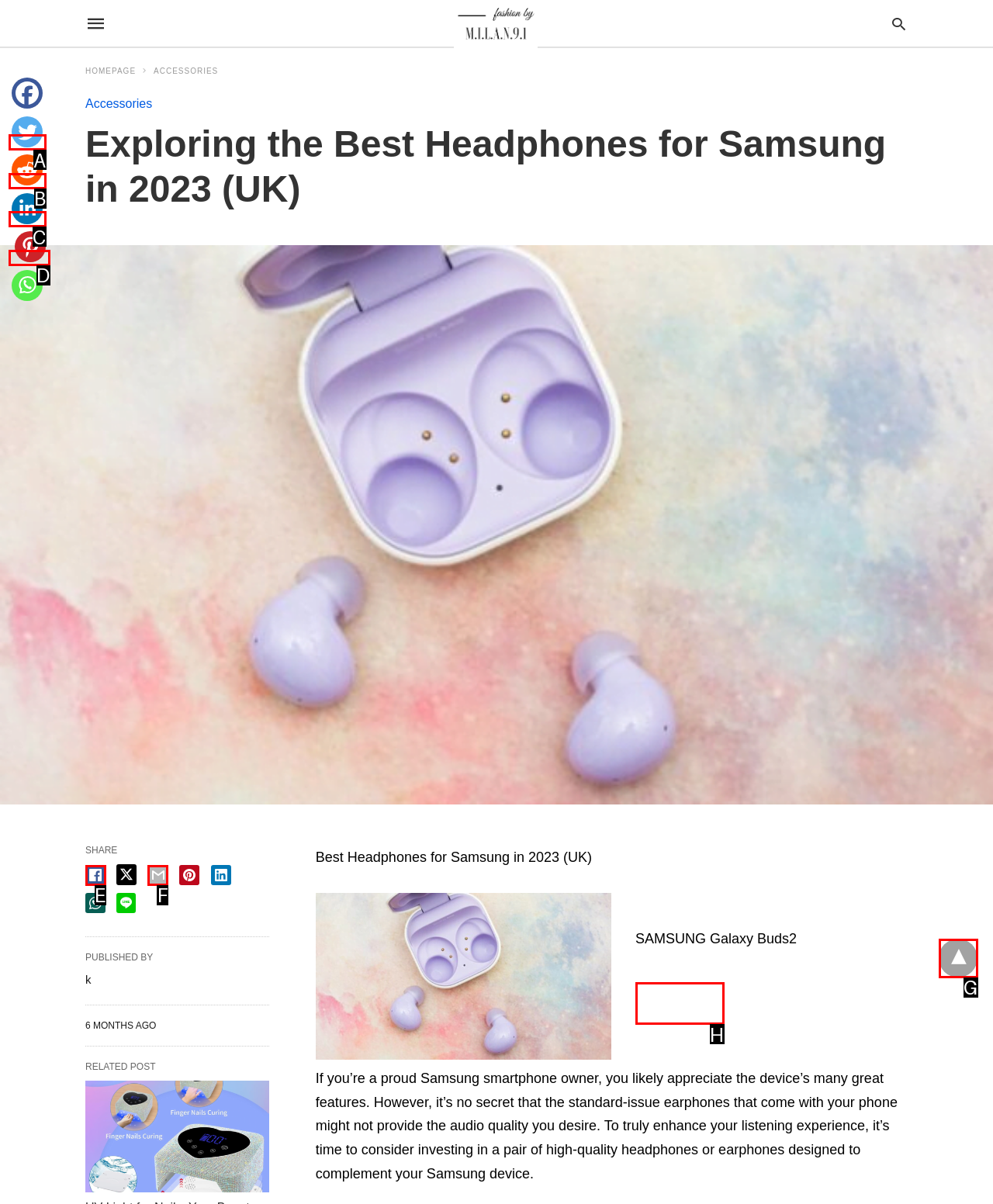What letter corresponds to the UI element to complete this task: Visit Amazon
Answer directly with the letter.

H